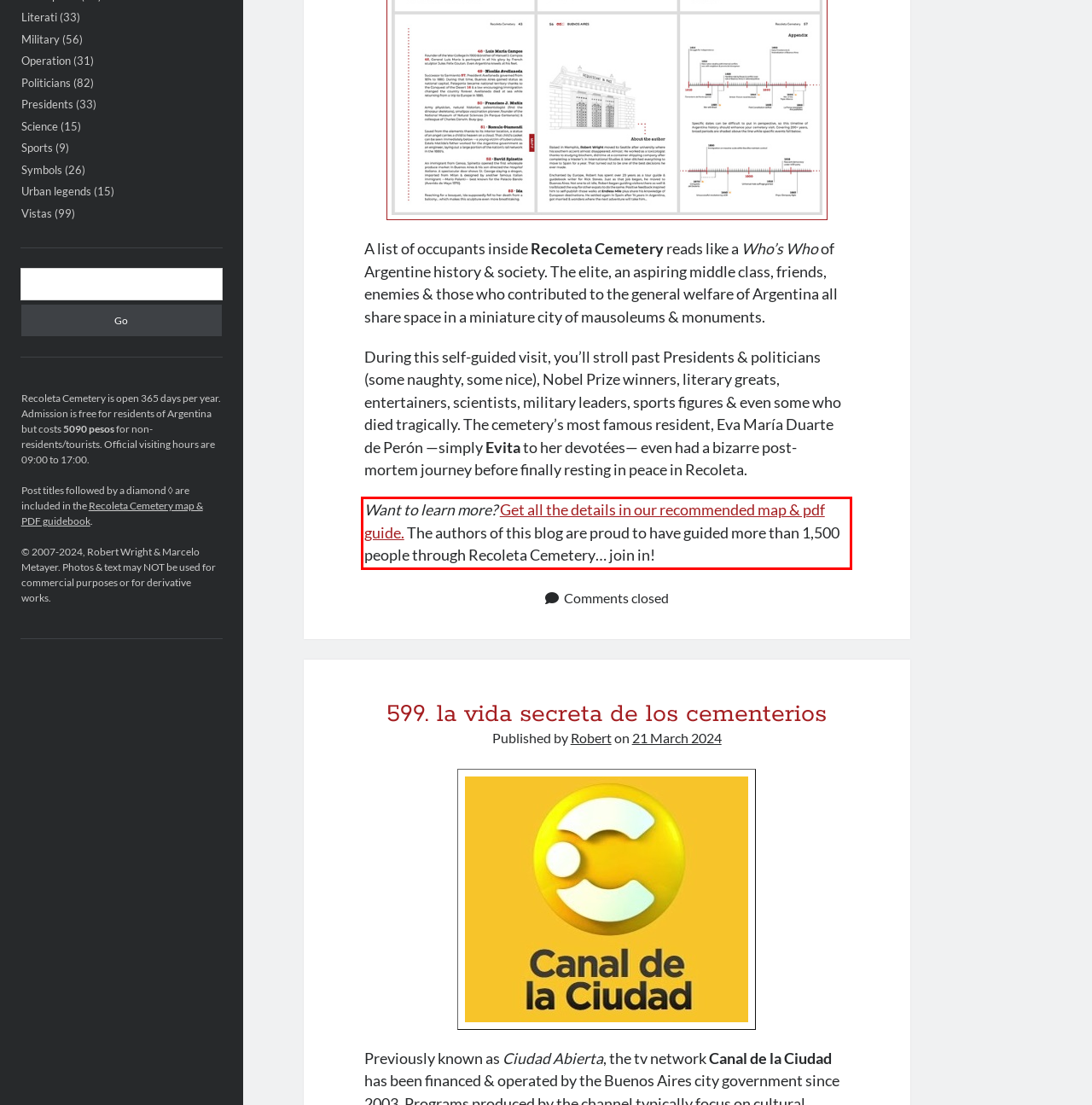Given the screenshot of a webpage, identify the red rectangle bounding box and recognize the text content inside it, generating the extracted text.

Want to learn more? Get all the details in our recommended map & pdf guide. The authors of this blog are proud to have guided more than 1,500 people through Recoleta Cemetery… join in!